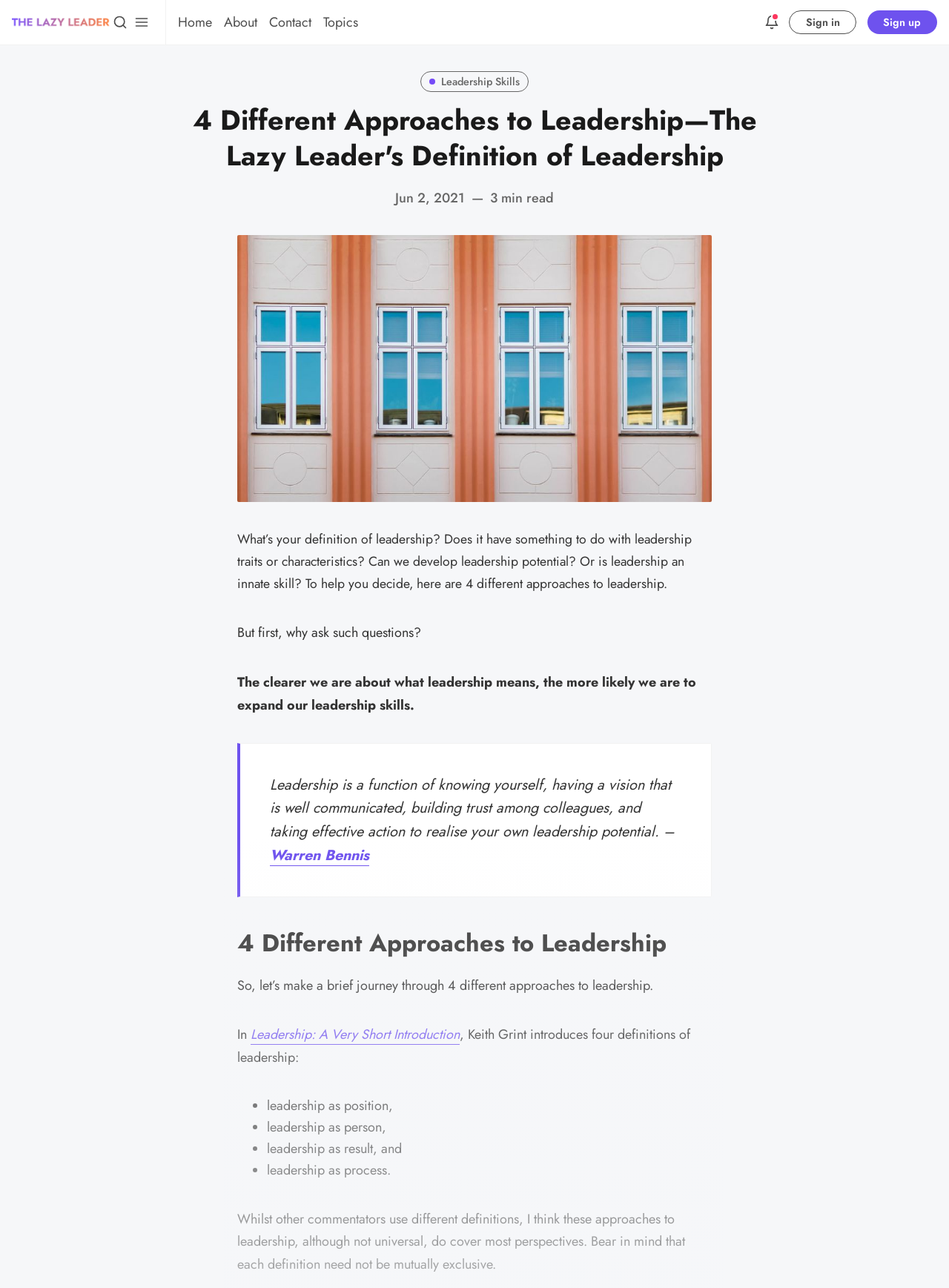Identify and extract the heading text of the webpage.

4 Different Approaches to Leadership—The Lazy Leader's Definition of Leadership